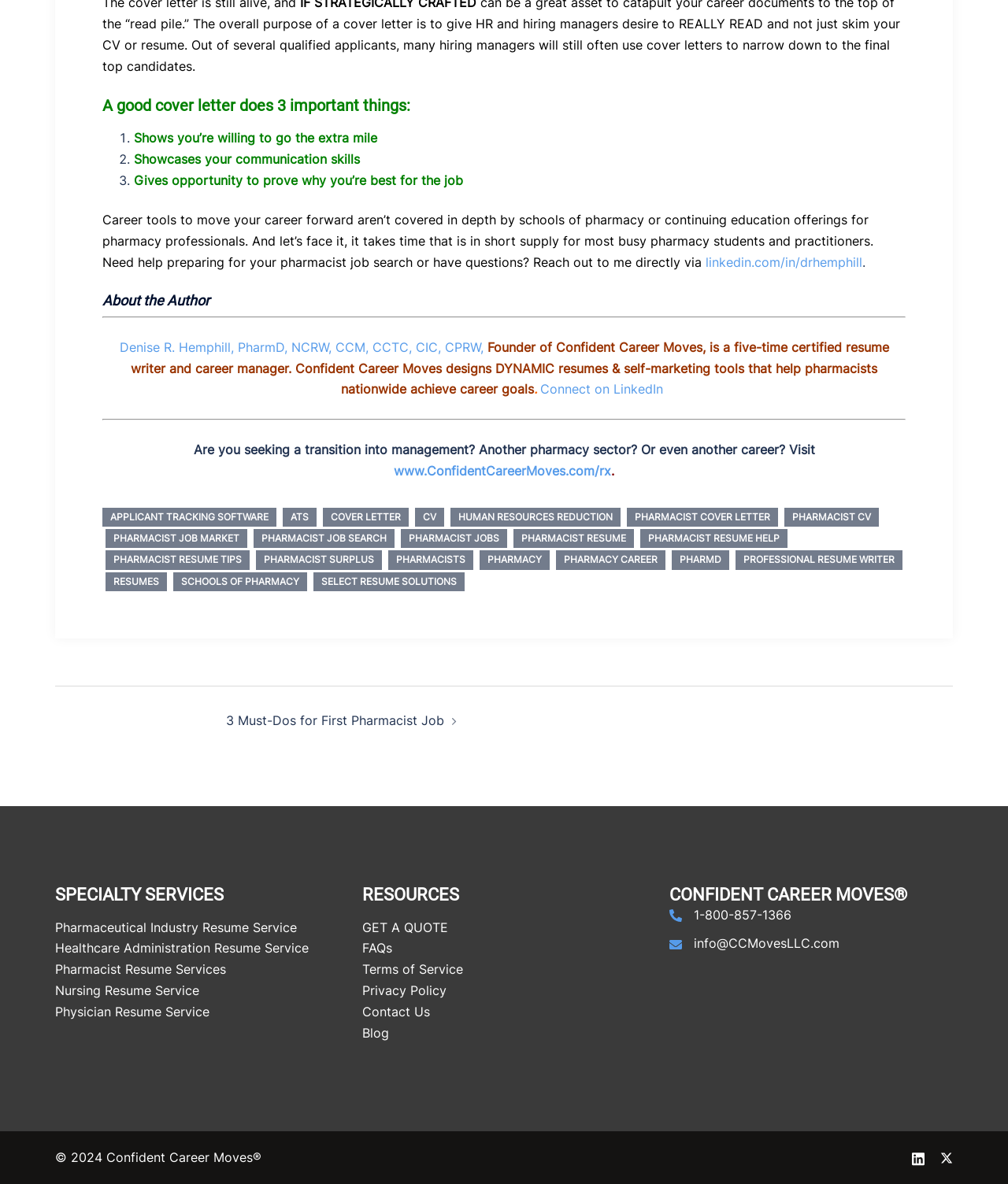Kindly determine the bounding box coordinates of the area that needs to be clicked to fulfill this instruction: "Contact us".

[0.359, 0.848, 0.427, 0.861]